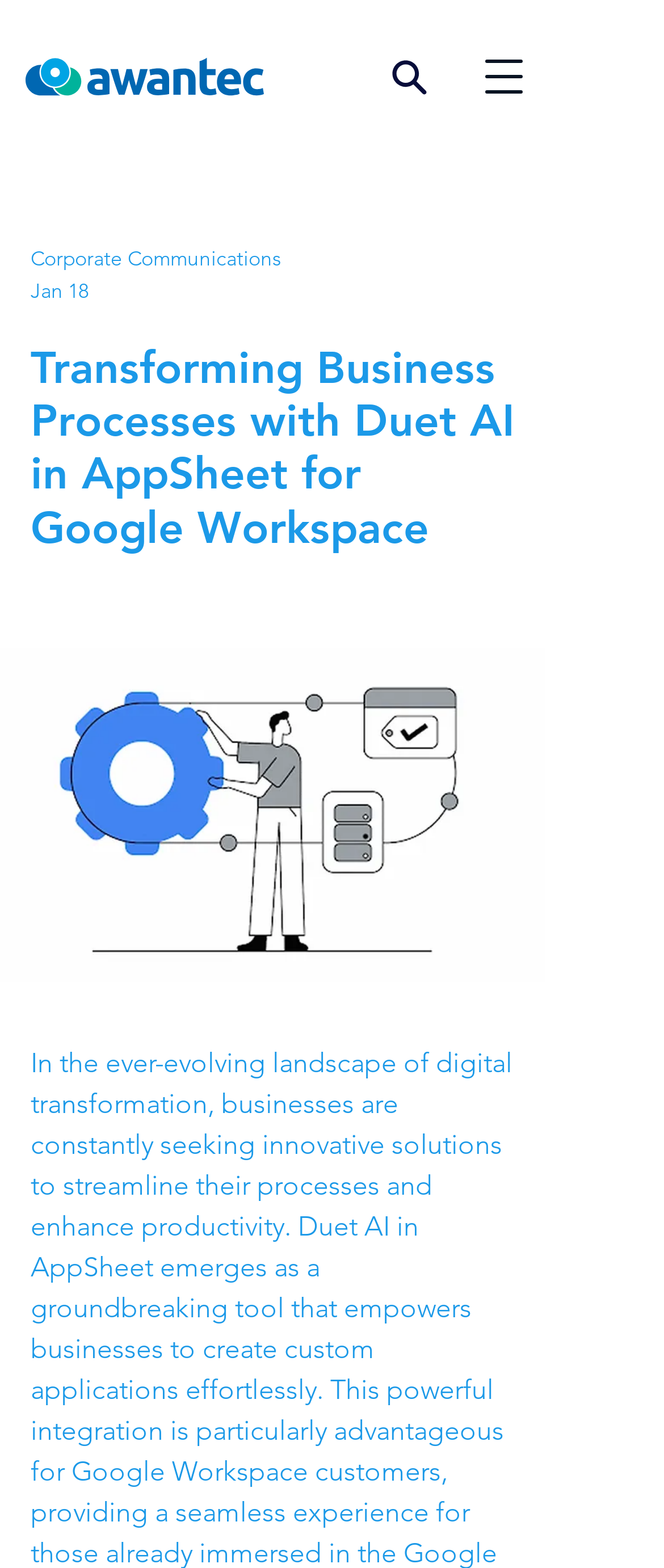Please provide a brief answer to the question using only one word or phrase: 
When was the article published?

Jan 18